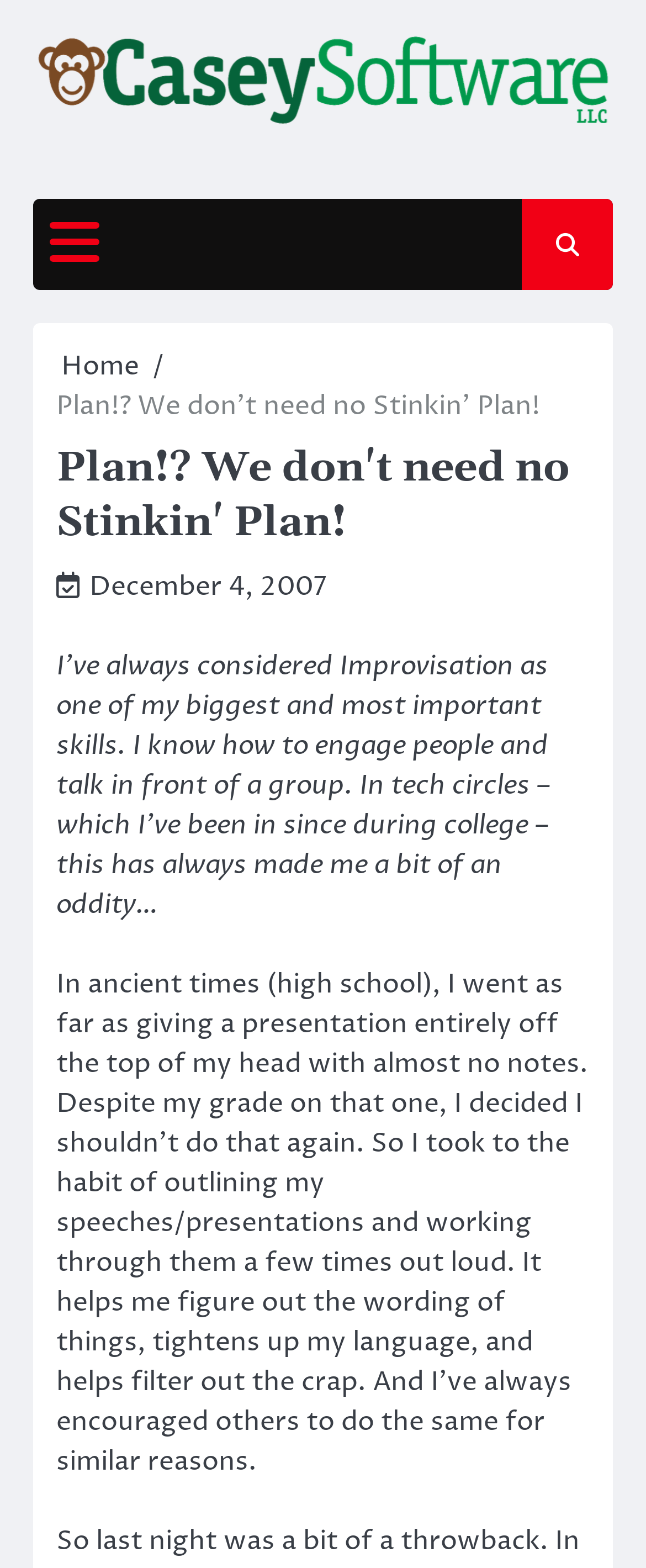Is the primary menu expanded? Based on the image, give a response in one word or a short phrase.

No